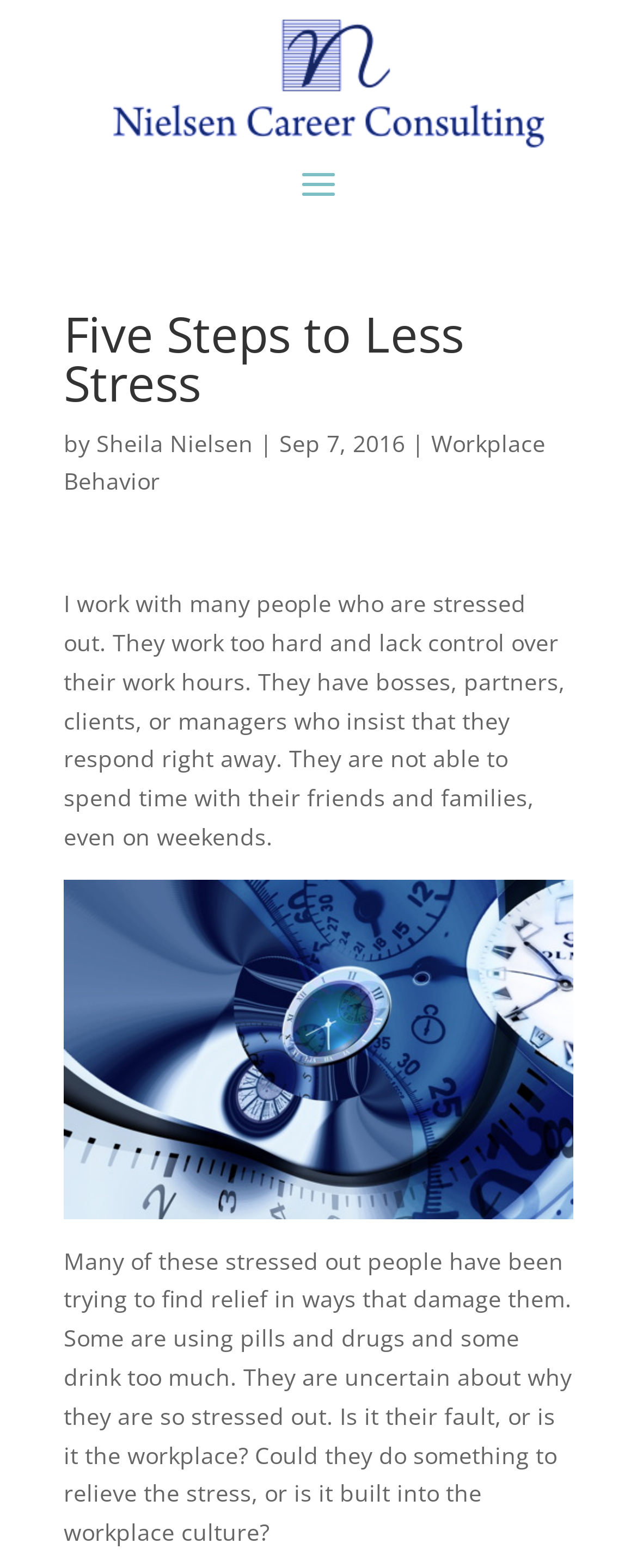What are some unhealthy ways people deal with stress?
Please interpret the details in the image and answer the question thoroughly.

The unhealthy ways people deal with stress can be found in the paragraph that starts with 'Many of these stressed out people have been trying to find relief in ways that damage them...' which mentions pills, drugs, and drinking as examples.